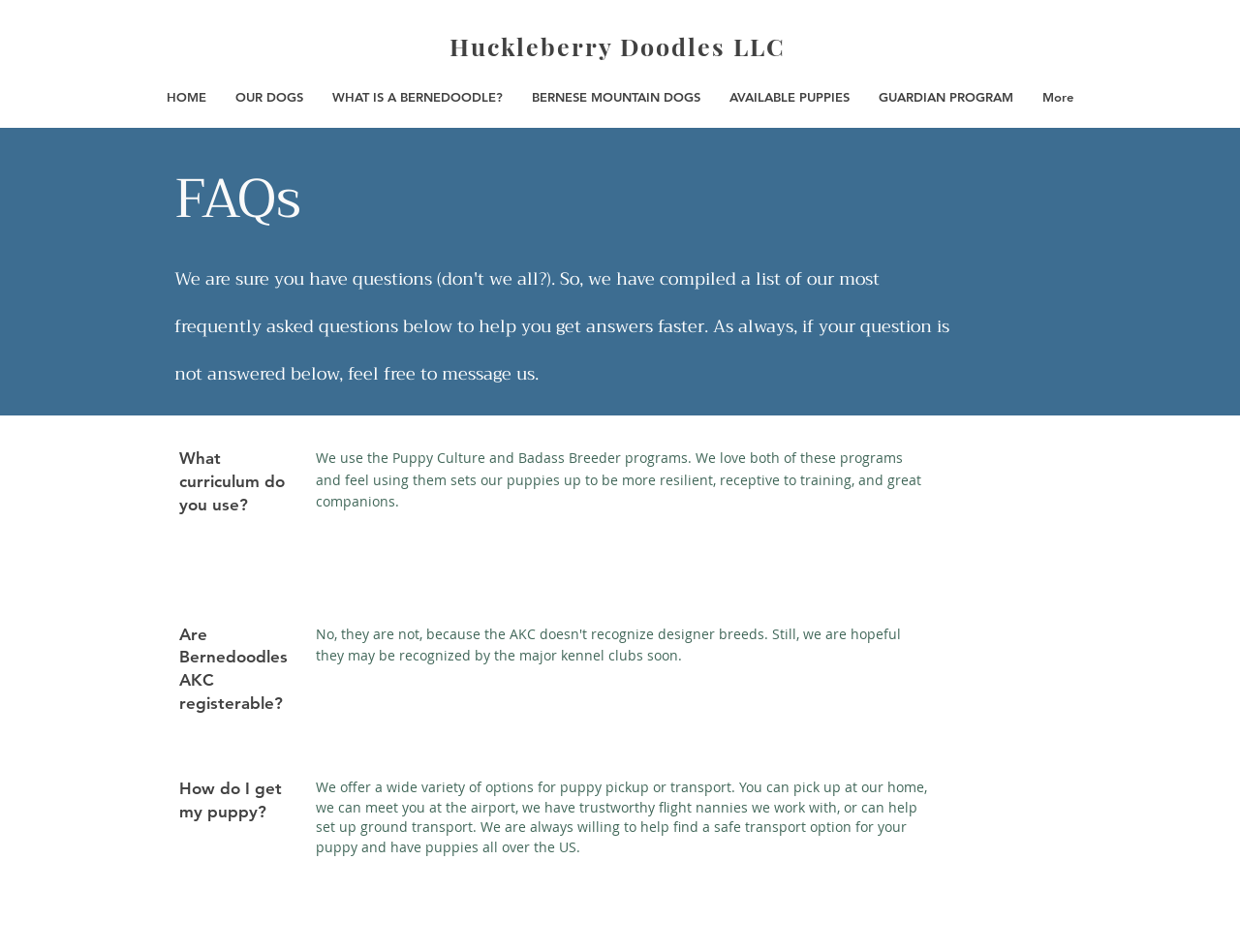Please specify the coordinates of the bounding box for the element that should be clicked to carry out this instruction: "Click on What curriculum do you use?". The coordinates must be four float numbers between 0 and 1, formatted as [left, top, right, bottom].

[0.145, 0.47, 0.246, 0.543]